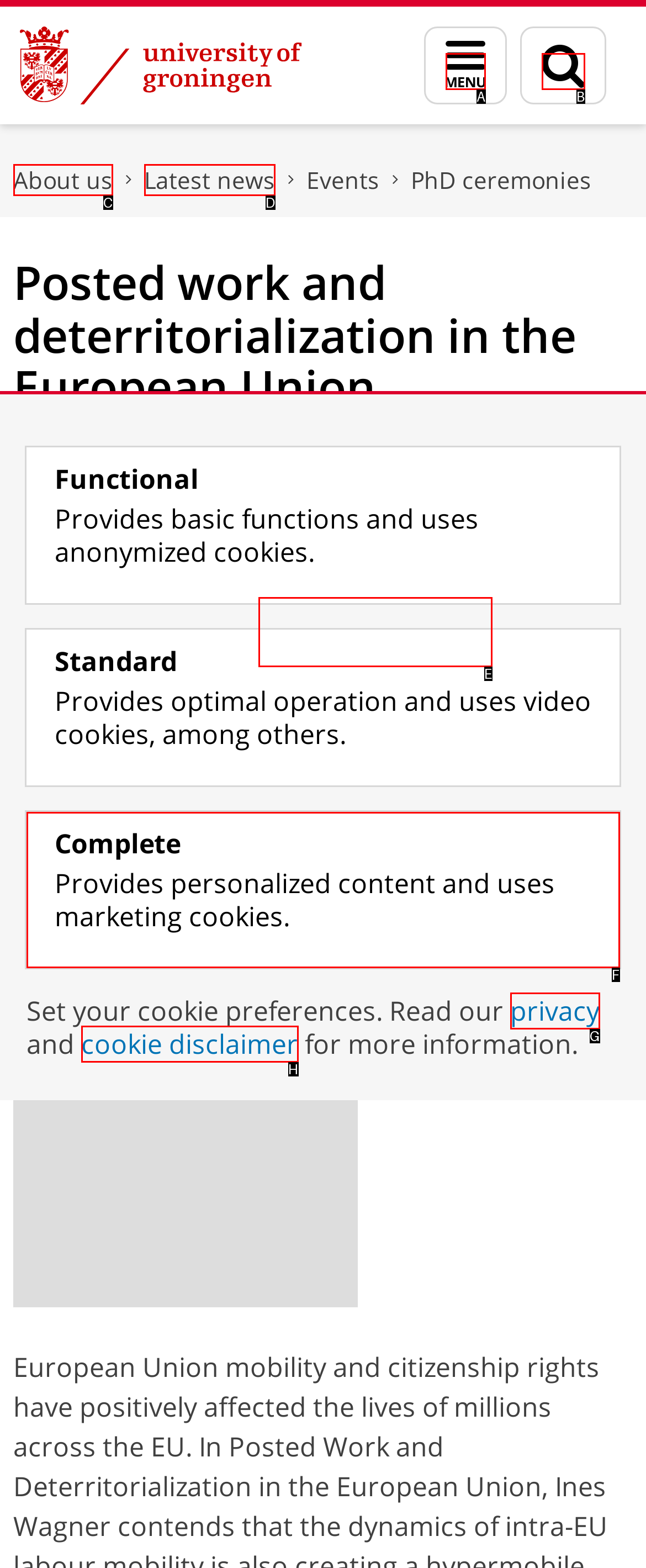Determine which UI element matches this description: FEATURED CATEGORIES
Reply with the appropriate option's letter.

None